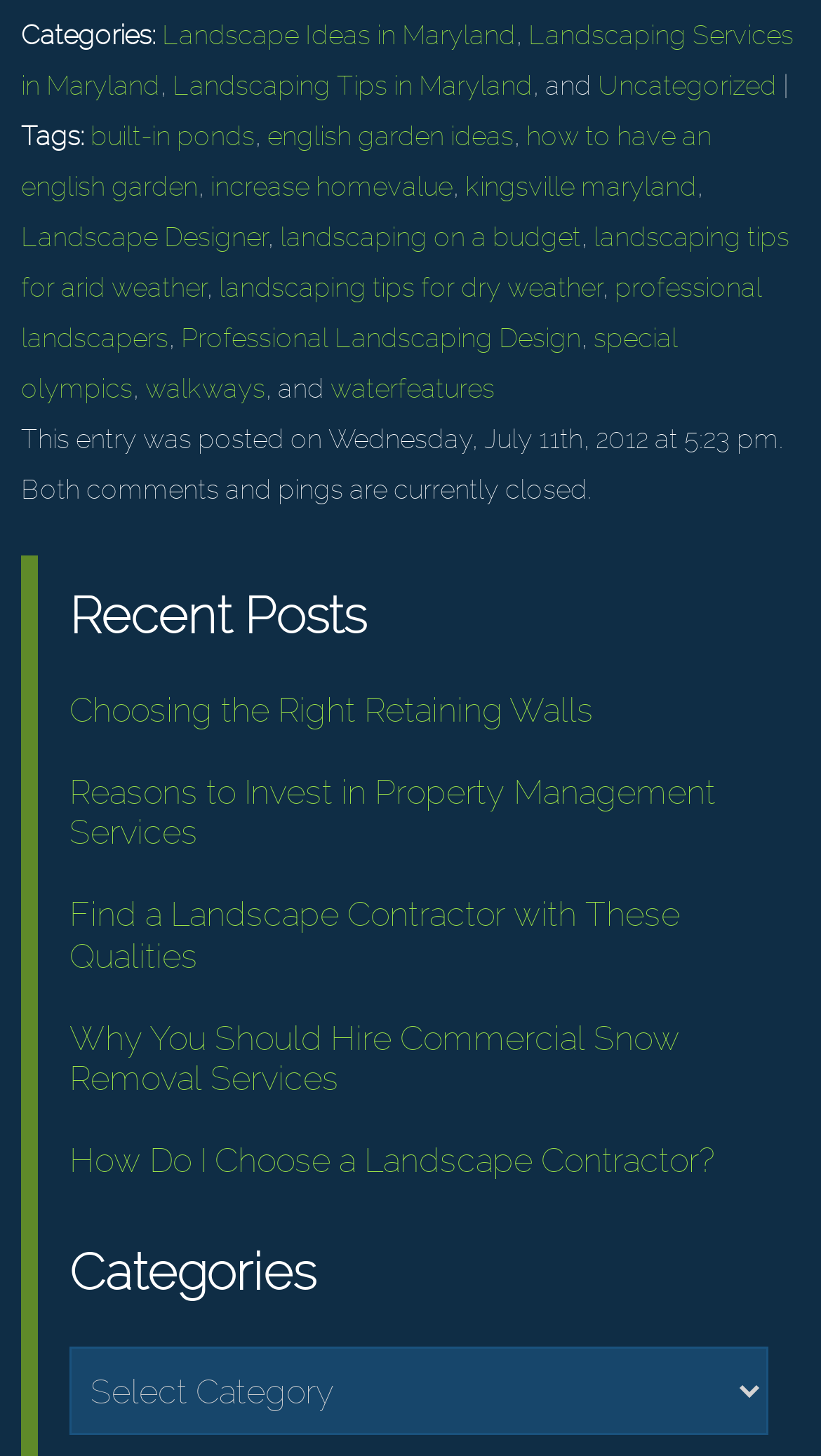Find the bounding box coordinates of the element's region that should be clicked in order to follow the given instruction: "View 'Choosing the Right Retaining Walls'". The coordinates should consist of four float numbers between 0 and 1, i.e., [left, top, right, bottom].

[0.085, 0.474, 0.723, 0.501]